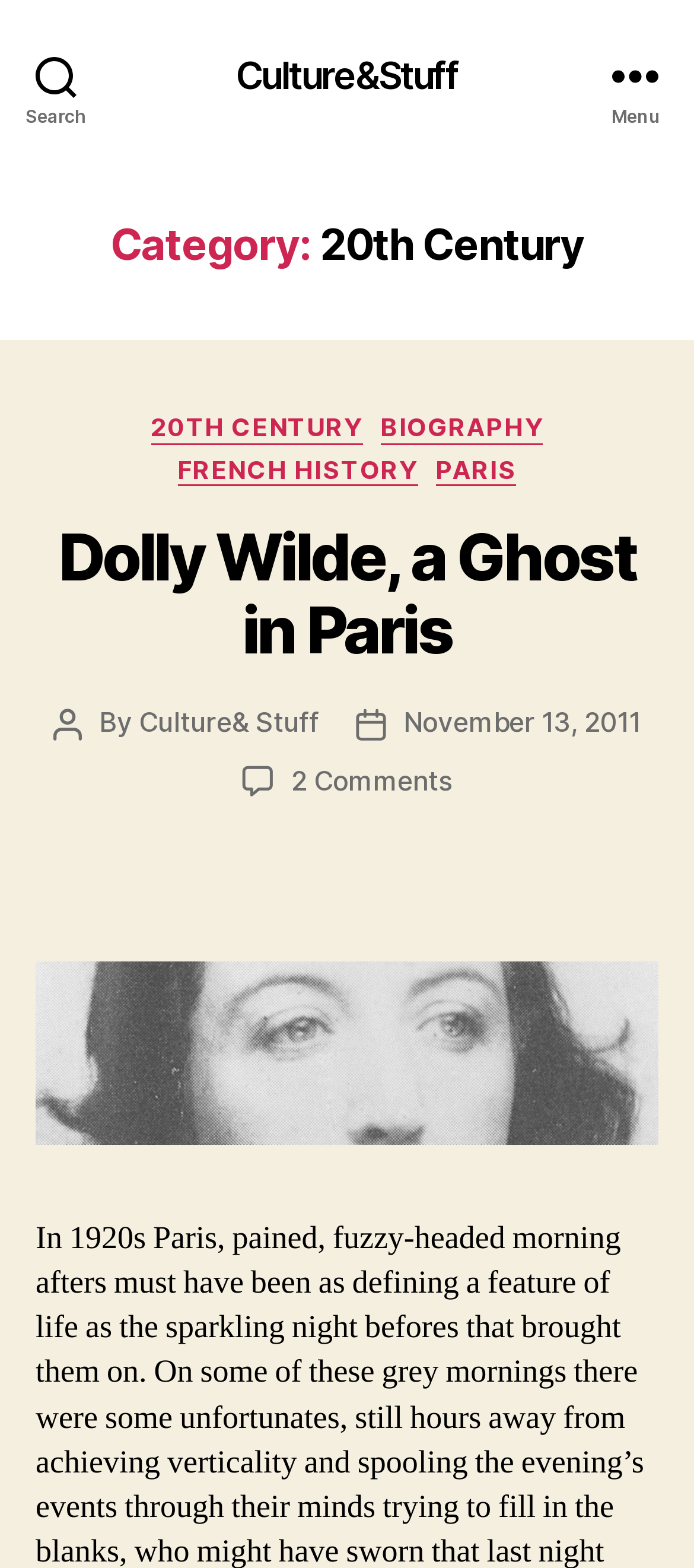Can you give a comprehensive explanation to the question given the content of the image?
Who is the author of the article?

I found the author's name by looking at the text that says 'By Culture& Stuff', which is located near the post date and comments count.